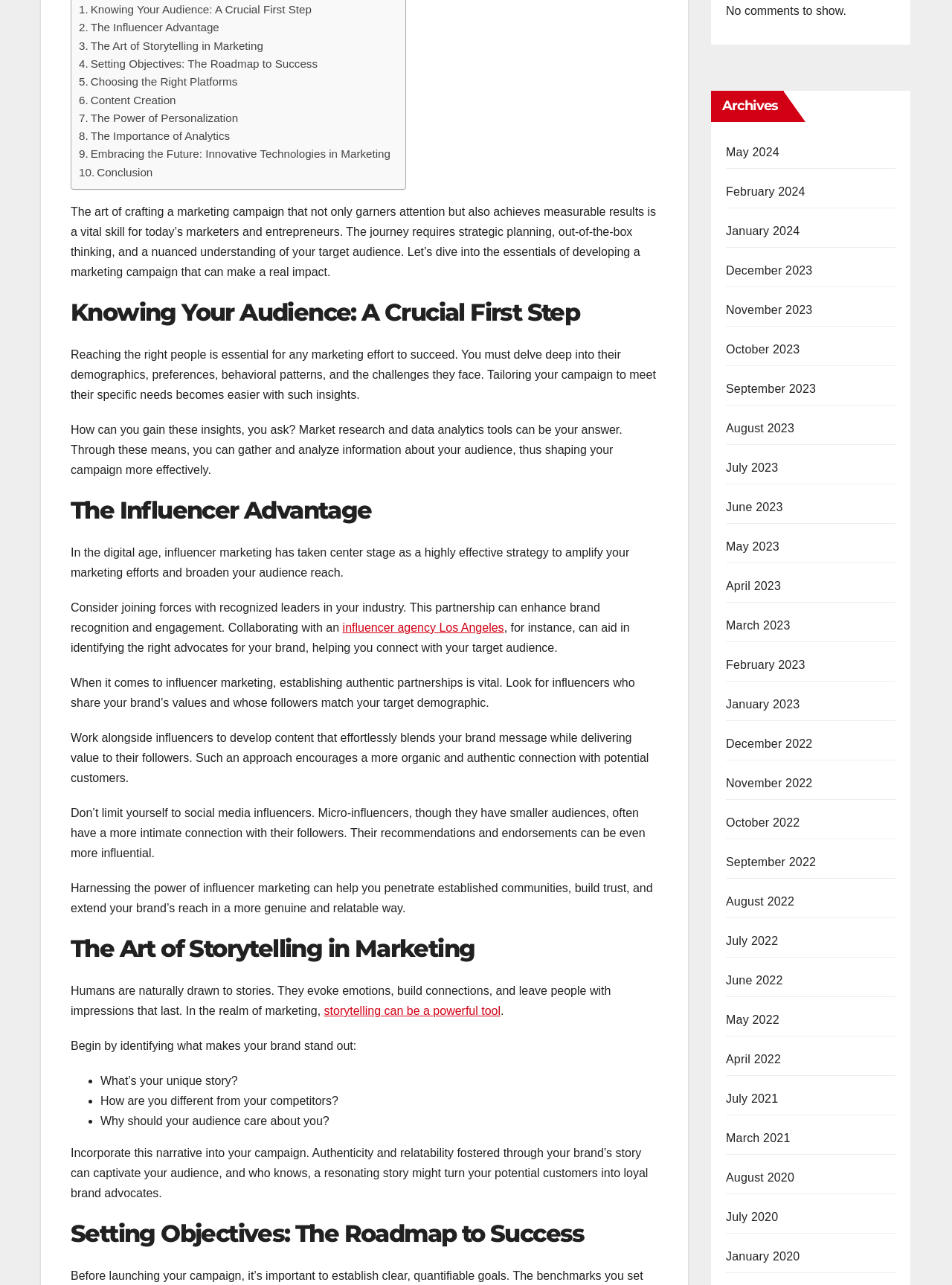Bounding box coordinates should be provided in the format (top-left x, top-left y, bottom-right x, bottom-right y) with all values between 0 and 1. Identify the bounding box for this UI element: alt="Norwegian Bokmål"

None